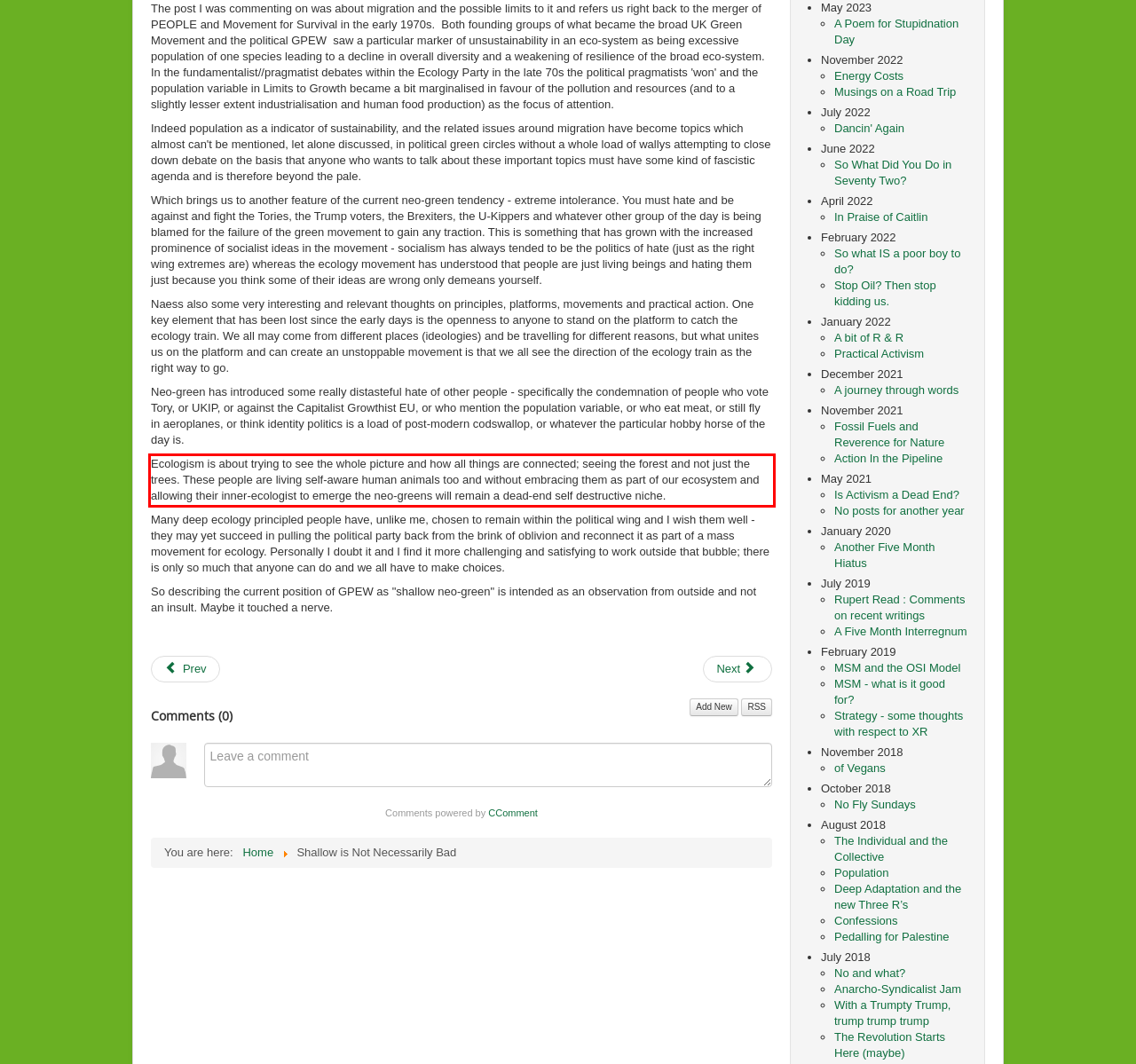Examine the screenshot of the webpage, locate the red bounding box, and generate the text contained within it.

Ecologism is about trying to see the whole picture and how all things are connected; seeing the forest and not just the trees. These people are living self-aware human animals too and without embracing them as part of our ecosystem and allowing their inner-ecologist to emerge the neo-greens will remain a dead-end self destructive niche.